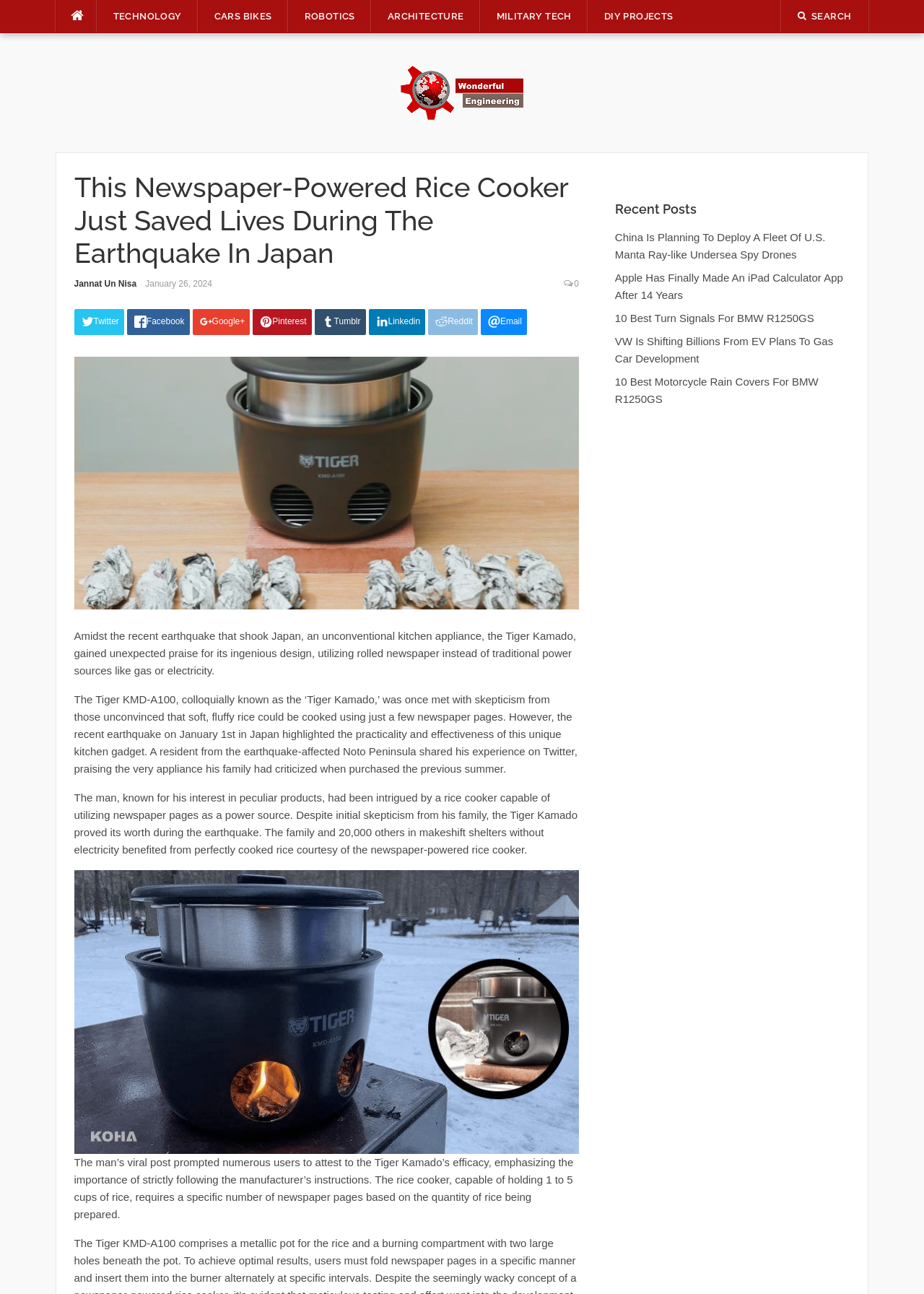What is the name of the website?
By examining the image, provide a one-word or phrase answer.

Wonderful Engineering